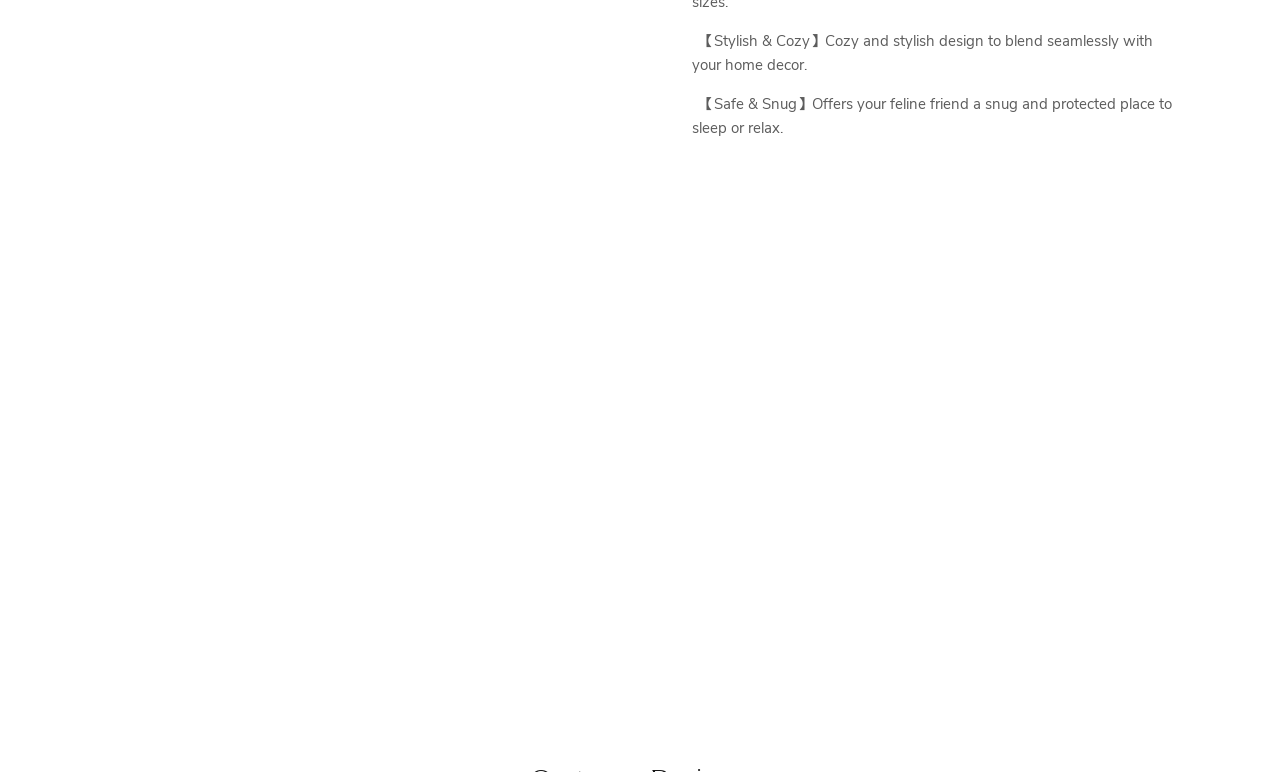What is the purpose of the 'Previous' links?
Please answer the question with as much detail as possible using the screenshot.

The 'Previous' links are likely used for navigation between products, allowing users to browse through different products without having to go back to a main page or menu.